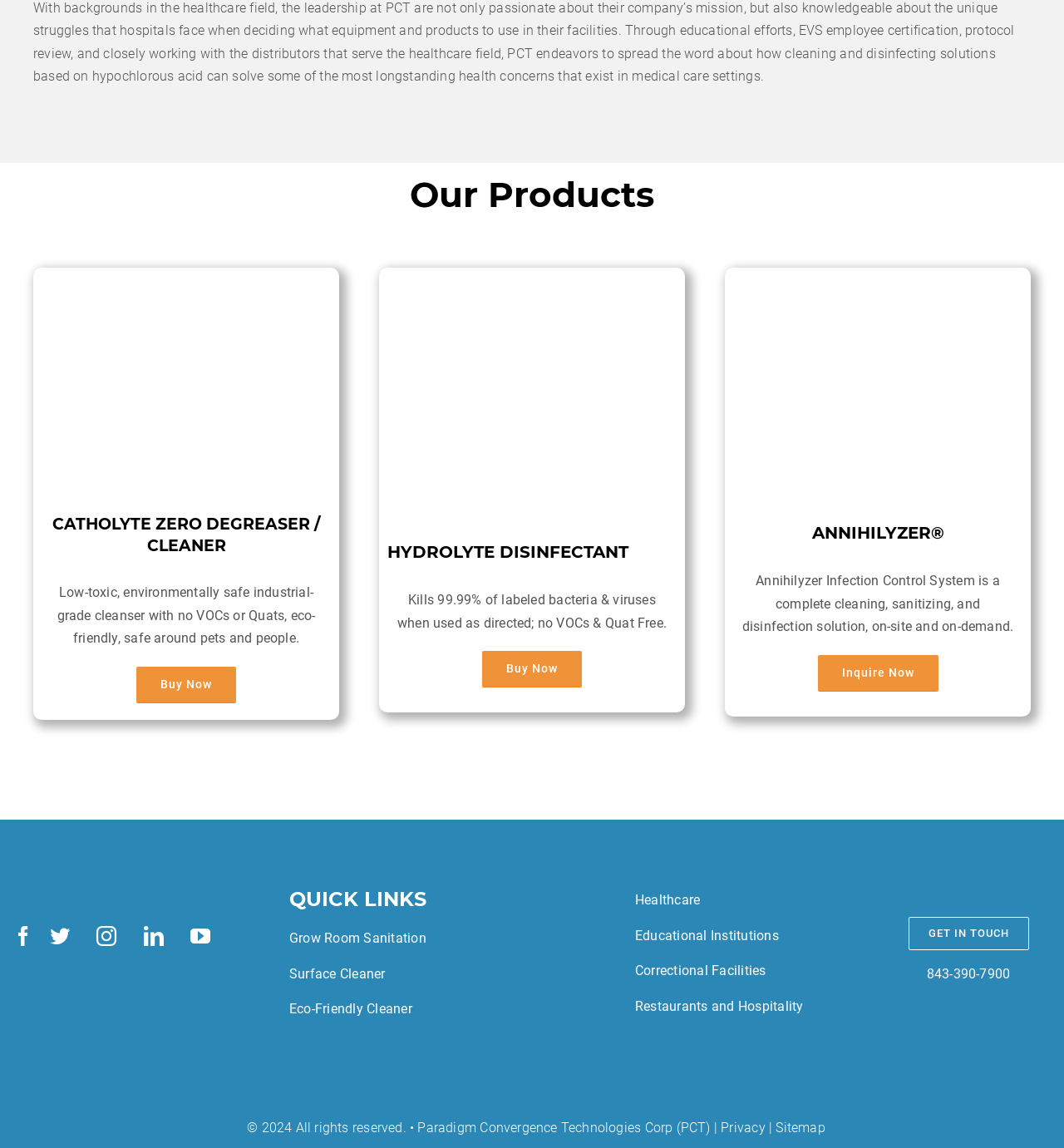Identify the bounding box coordinates for the region to click in order to carry out this instruction: "Get in touch with the company". Provide the coordinates using four float numbers between 0 and 1, formatted as [left, top, right, bottom].

[0.854, 0.799, 0.967, 0.828]